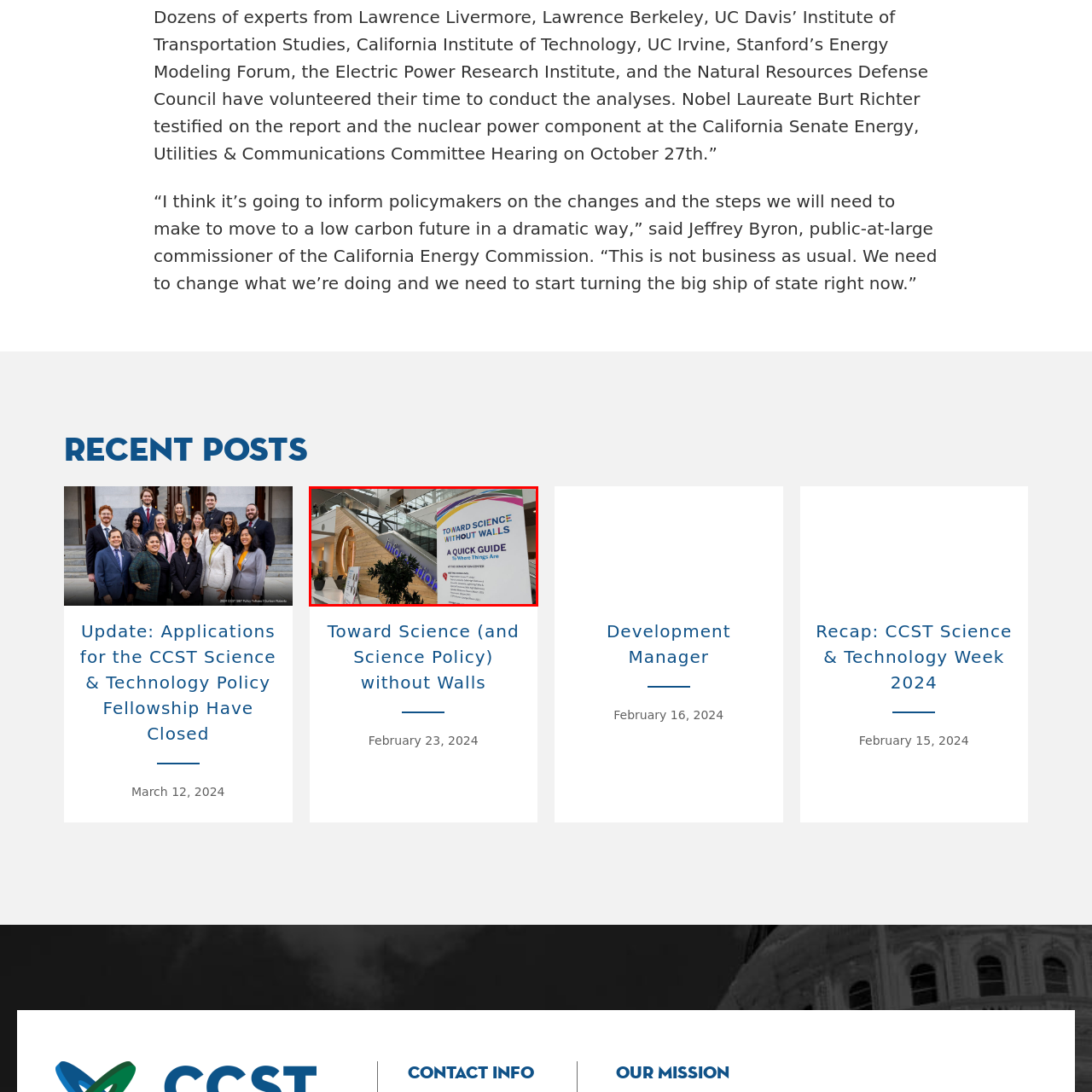Focus on the area highlighted by the red bounding box and give a thorough response to the following question, drawing from the image: What is the purpose of the wooden structure?

The wooden structure serves as a visually striking backdrop for the event, likely designed to create a unique and memorable atmosphere for participants. Its prominent placement suggests that it is an intentional design element, rather than a functional component of the event.